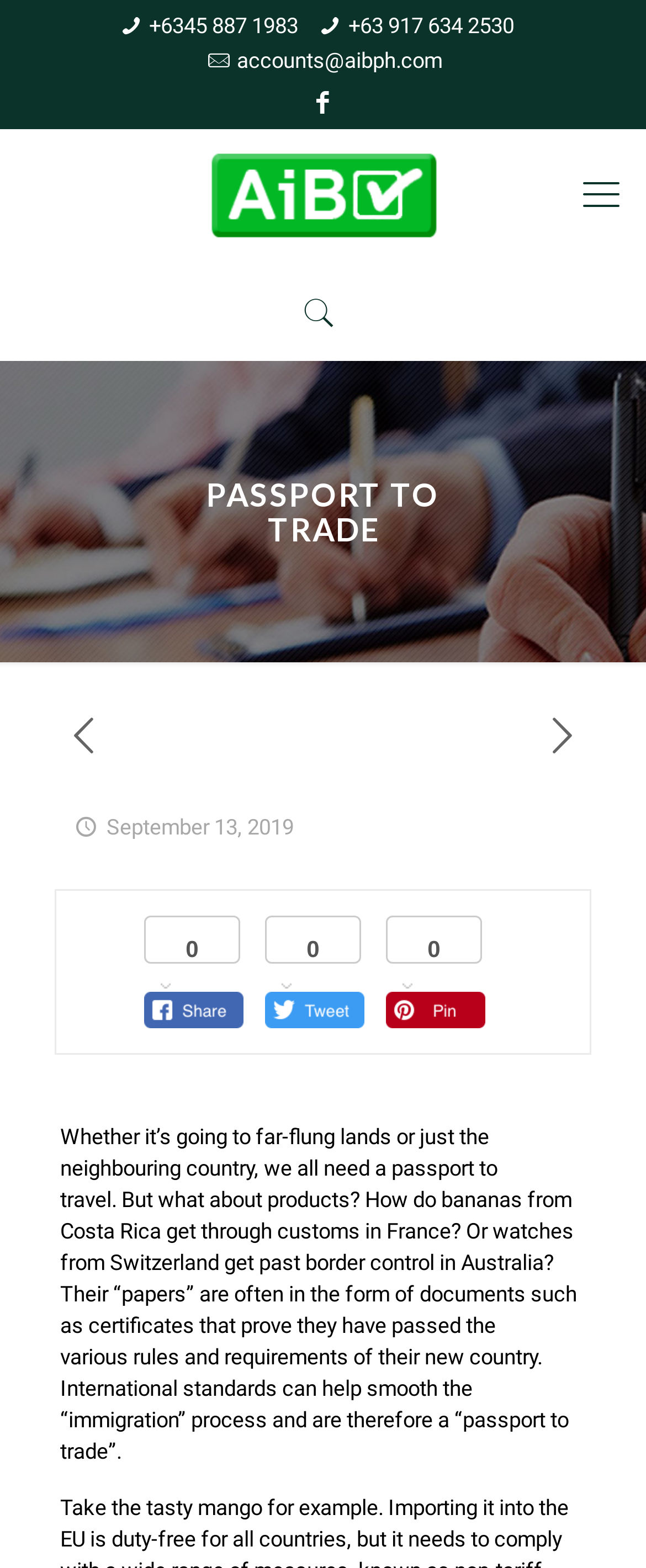What is the date mentioned on the webpage?
Can you give a detailed and elaborate answer to the question?

I found the date by looking at the time element on the webpage, and I saw that it contains a static text element with the date 'September 13, 2019'.